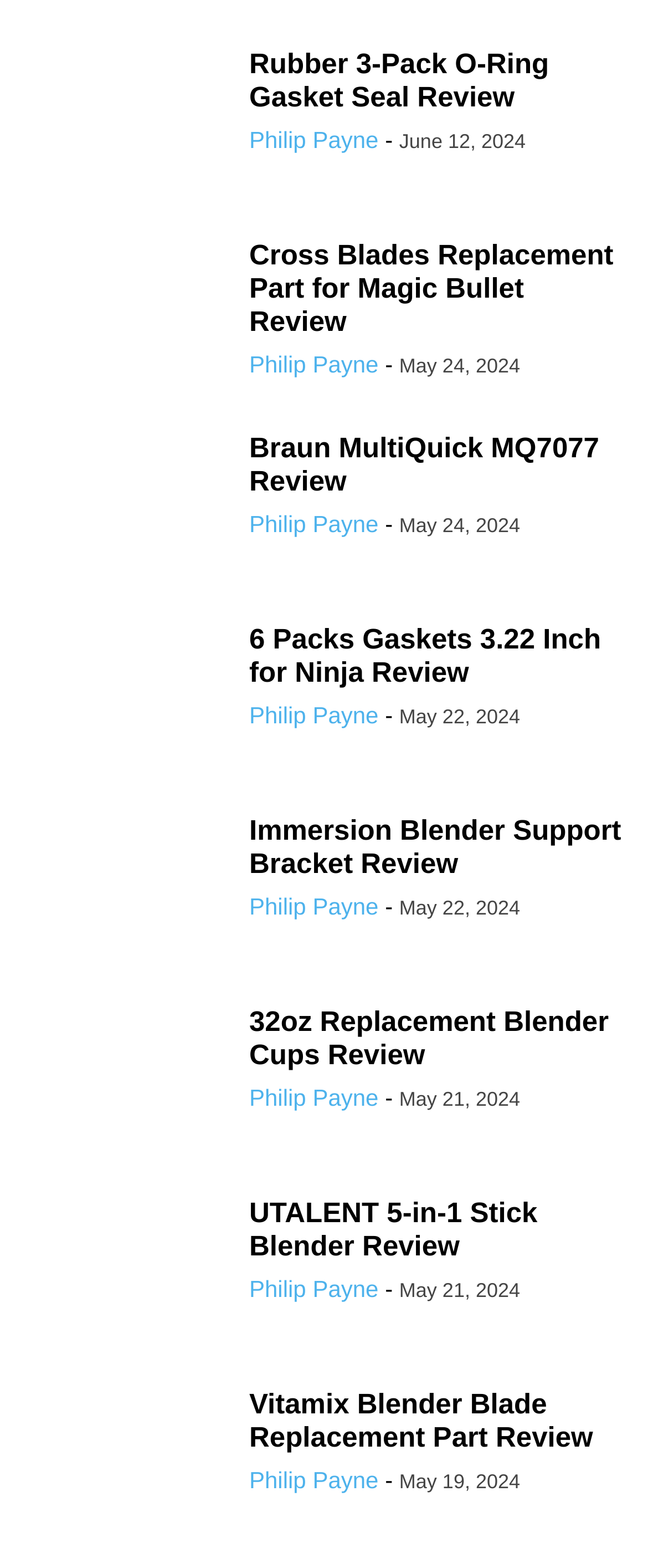Using the given description, provide the bounding box coordinates formatted as (top-left x, top-left y, bottom-right x, bottom-right y), with all values being floating point numbers between 0 and 1. Description: title="Immersion Blender Support Bracket Review"

[0.038, 0.519, 0.346, 0.614]